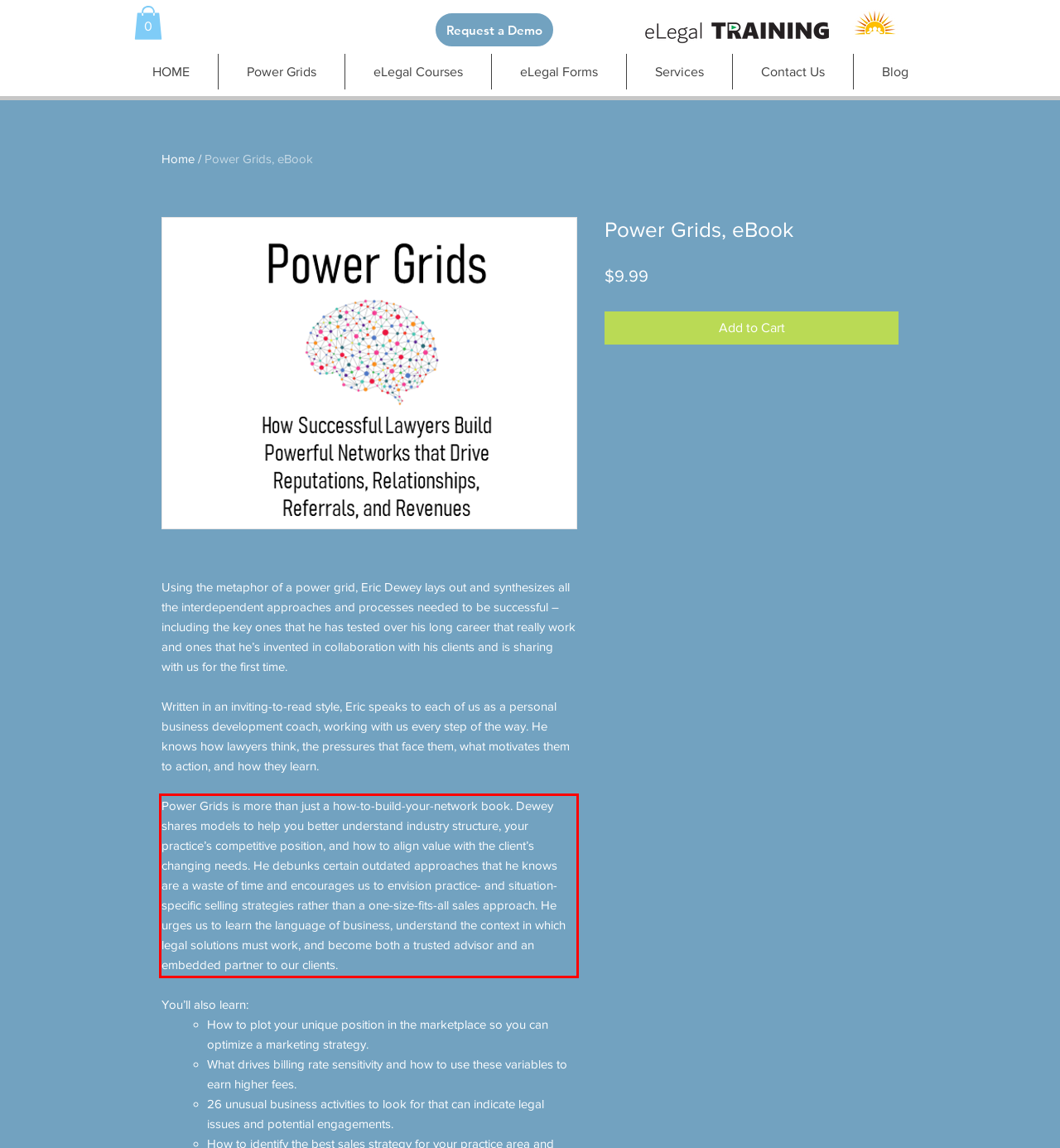You are provided with a webpage screenshot that includes a red rectangle bounding box. Extract the text content from within the bounding box using OCR.

Power Grids is more than just a how-to-build-your-network book. Dewey shares models to help you better understand industry structure, your practice’s competitive position, and how to align value with the client’s changing needs. He debunks certain outdated approaches that he knows are a waste of time and encourages us to envision practice- and situation-specific selling strategies rather than a one-size-fits-all sales approach. He urges us to learn the language of business, understand the context in which legal solutions must work, and become both a trusted advisor and an embedded partner to our clients.